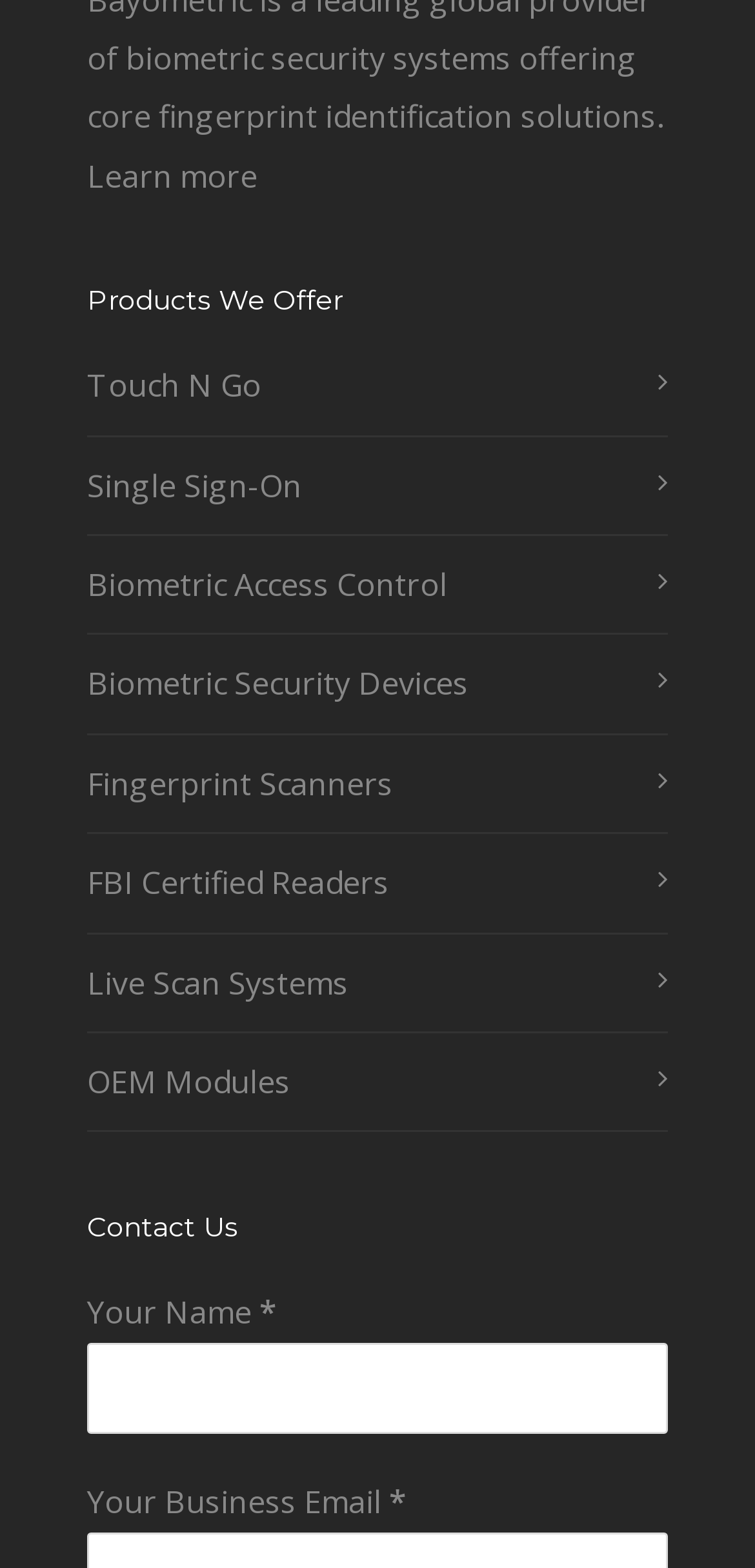Please identify the bounding box coordinates of the clickable element to fulfill the following instruction: "View Biometric Access Control". The coordinates should be four float numbers between 0 and 1, i.e., [left, top, right, bottom].

[0.115, 0.354, 0.859, 0.392]